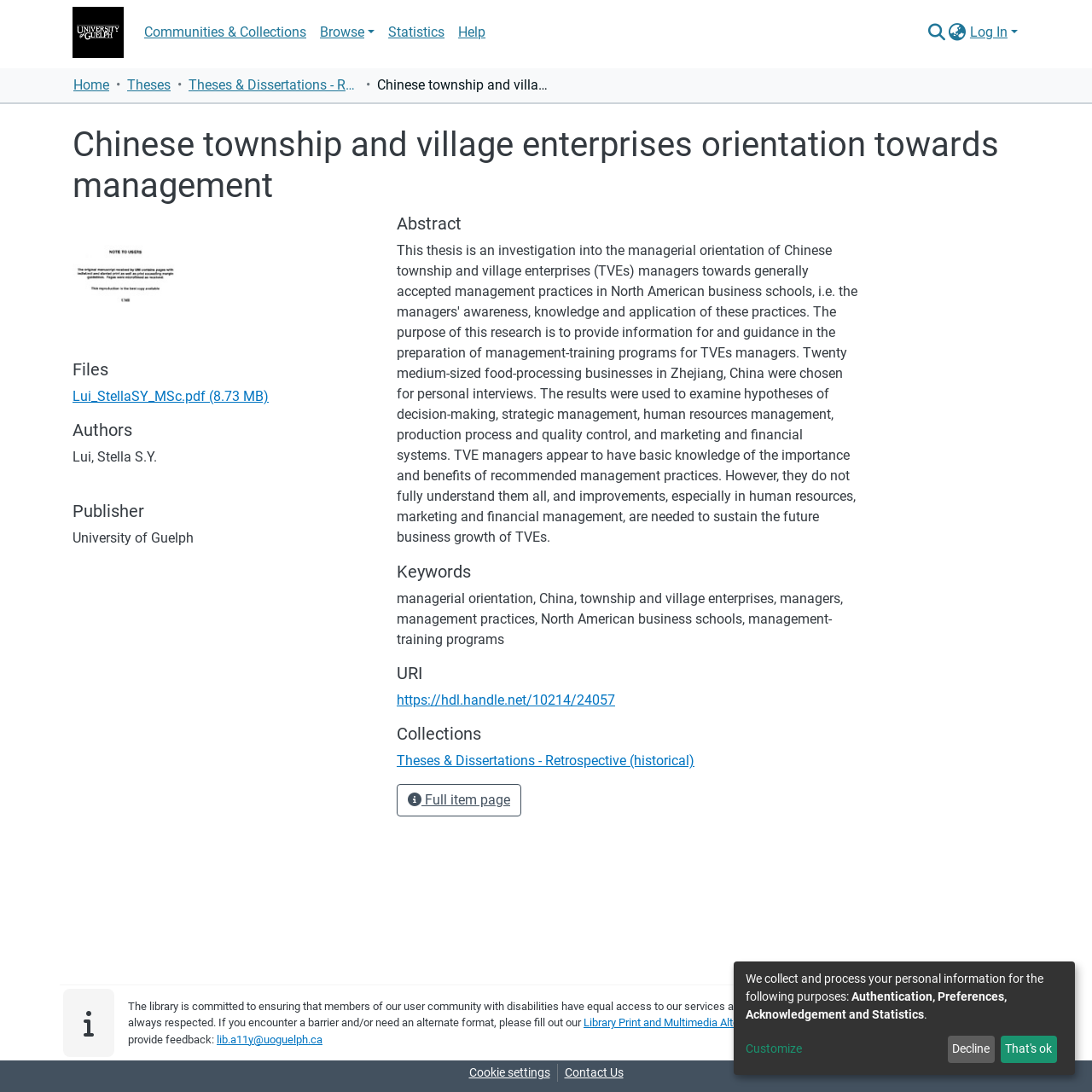Find the bounding box coordinates for the element described here: "Cookie settings".

[0.423, 0.974, 0.51, 0.991]